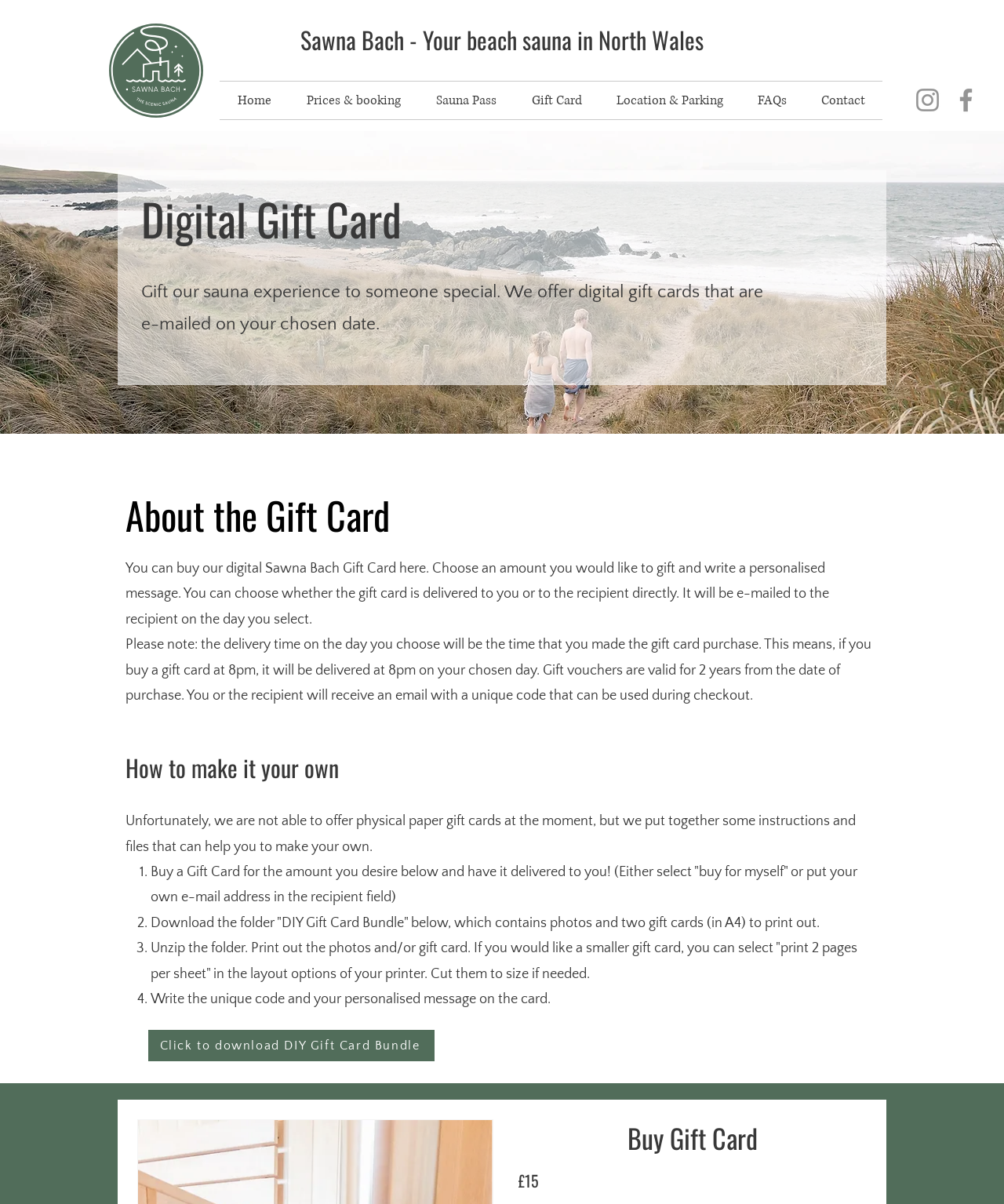Pinpoint the bounding box coordinates for the area that should be clicked to perform the following instruction: "Read the article 'COVID claims fifth local journo in three months as Bacolod downgrades to Alert Level 2'".

None